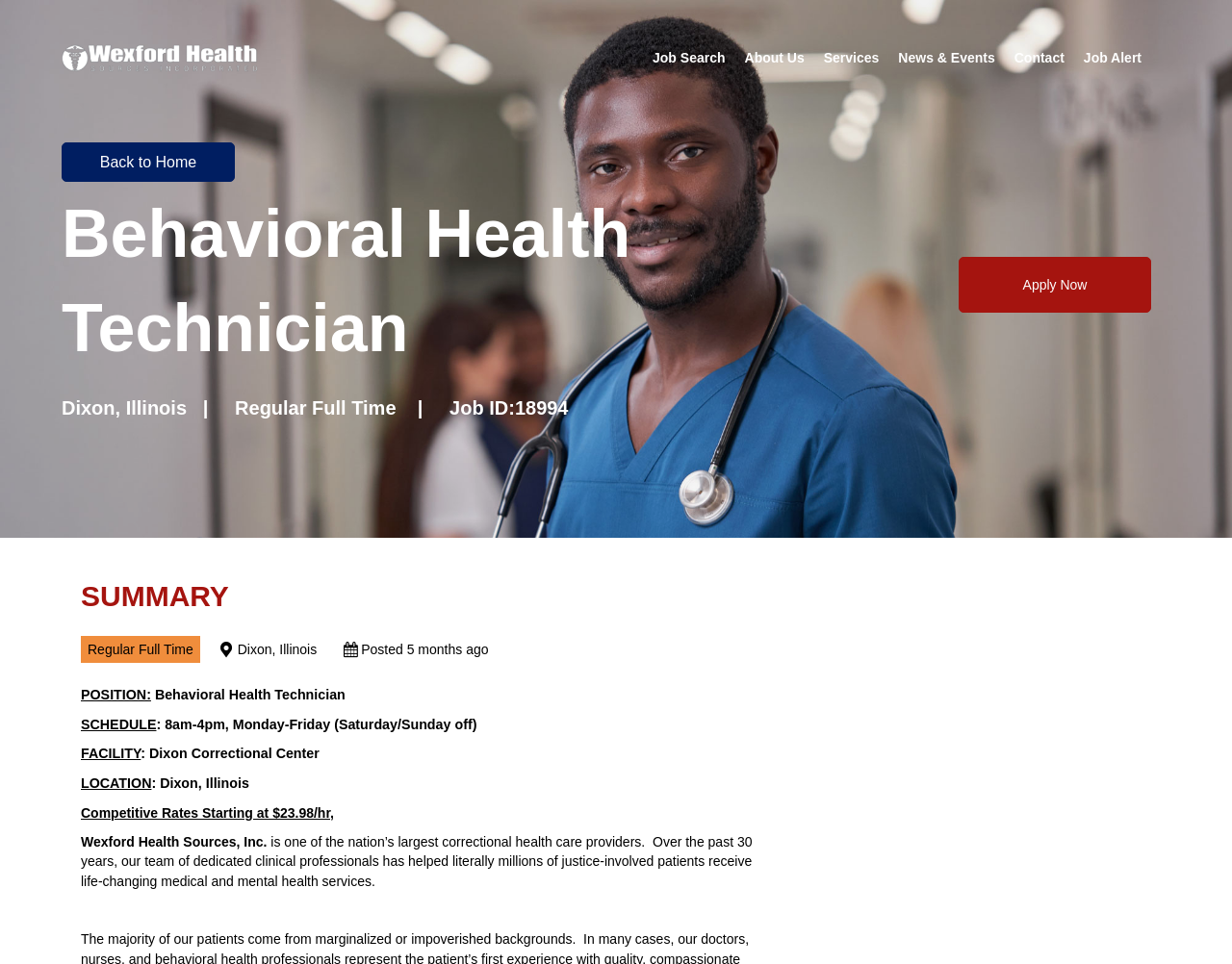Can you provide the bounding box coordinates for the element that should be clicked to implement the instruction: "Click the 'Back to Home' button"?

[0.05, 0.148, 0.191, 0.189]